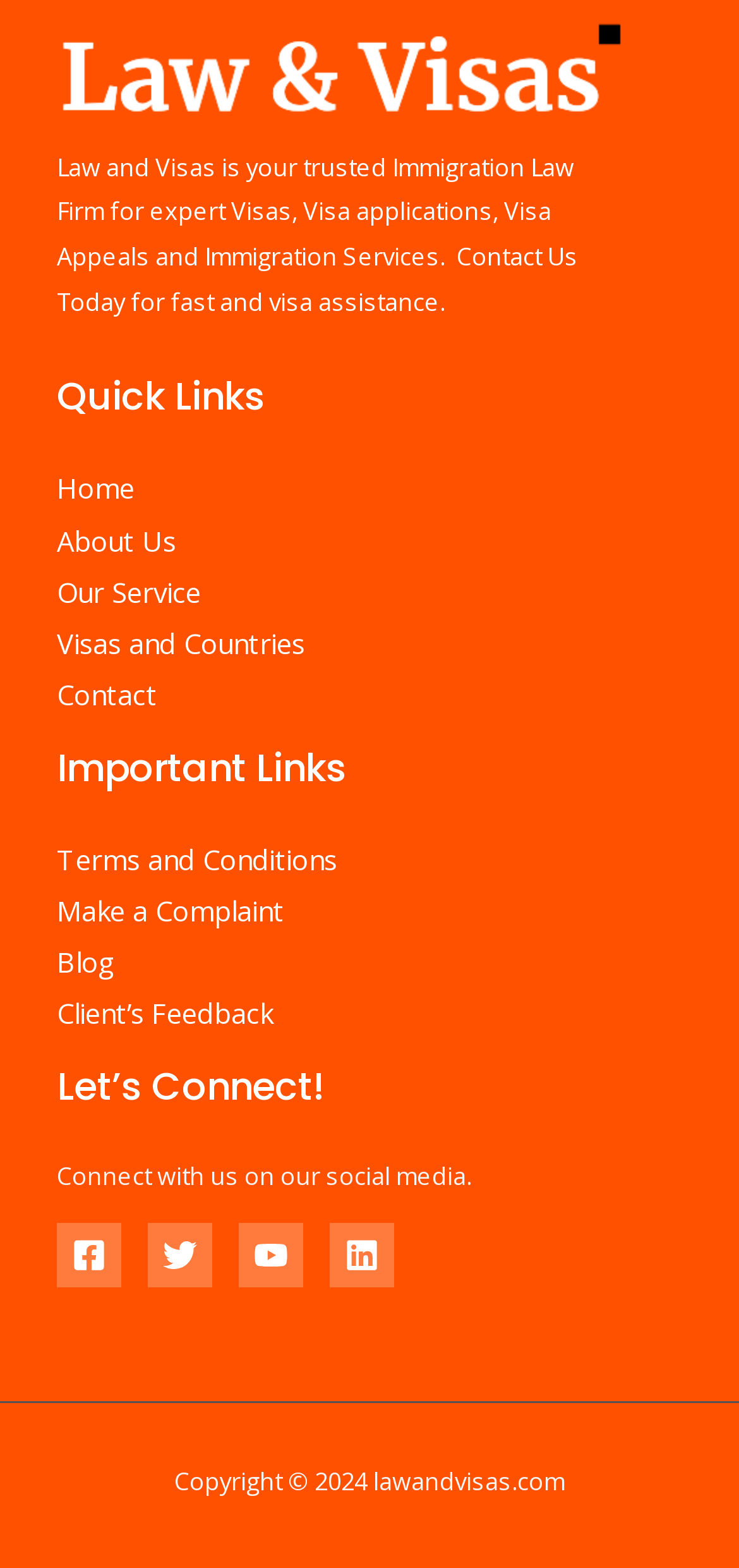Please provide a one-word or short phrase answer to the question:
How many 'Important Links' are there?

4